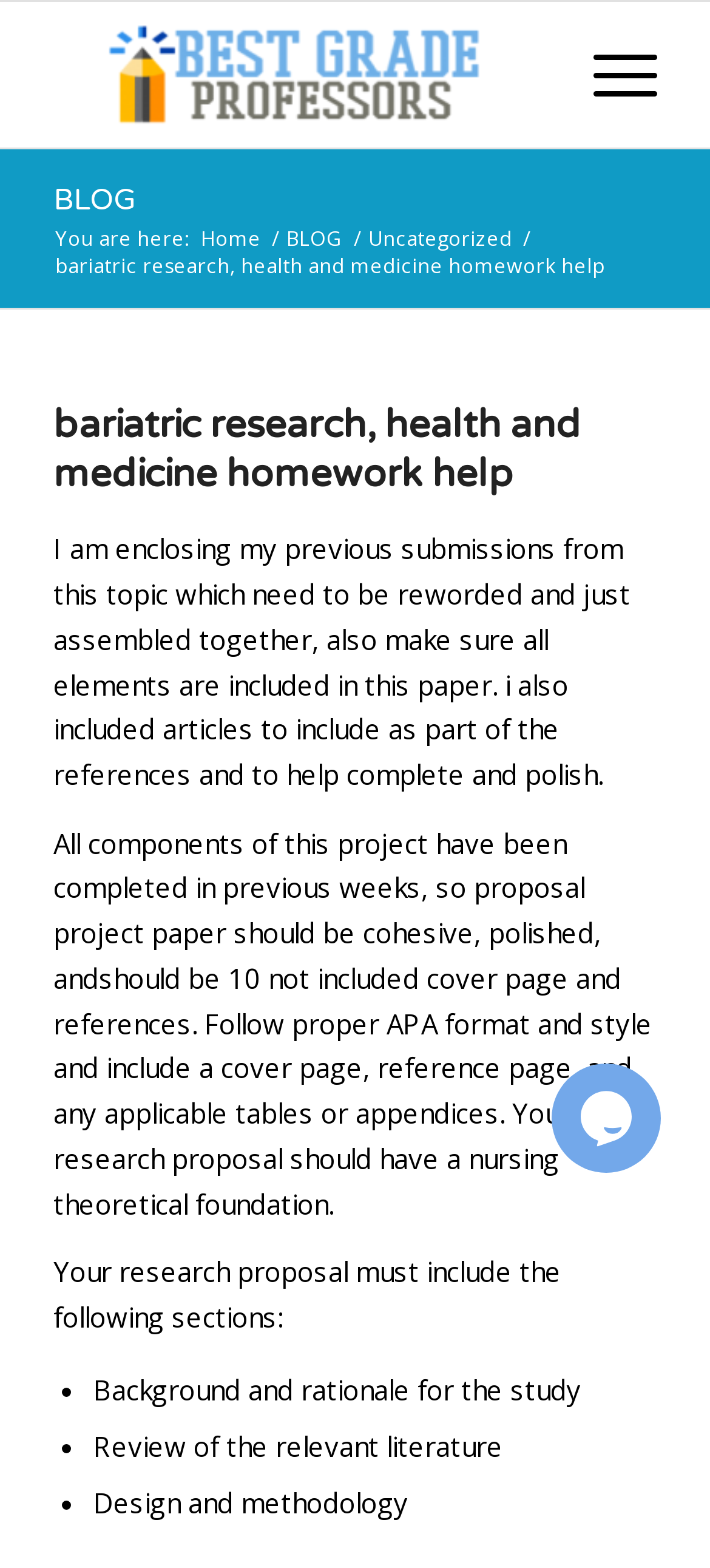Determine the main heading text of the webpage.

bariatric research, health and medicine homework help